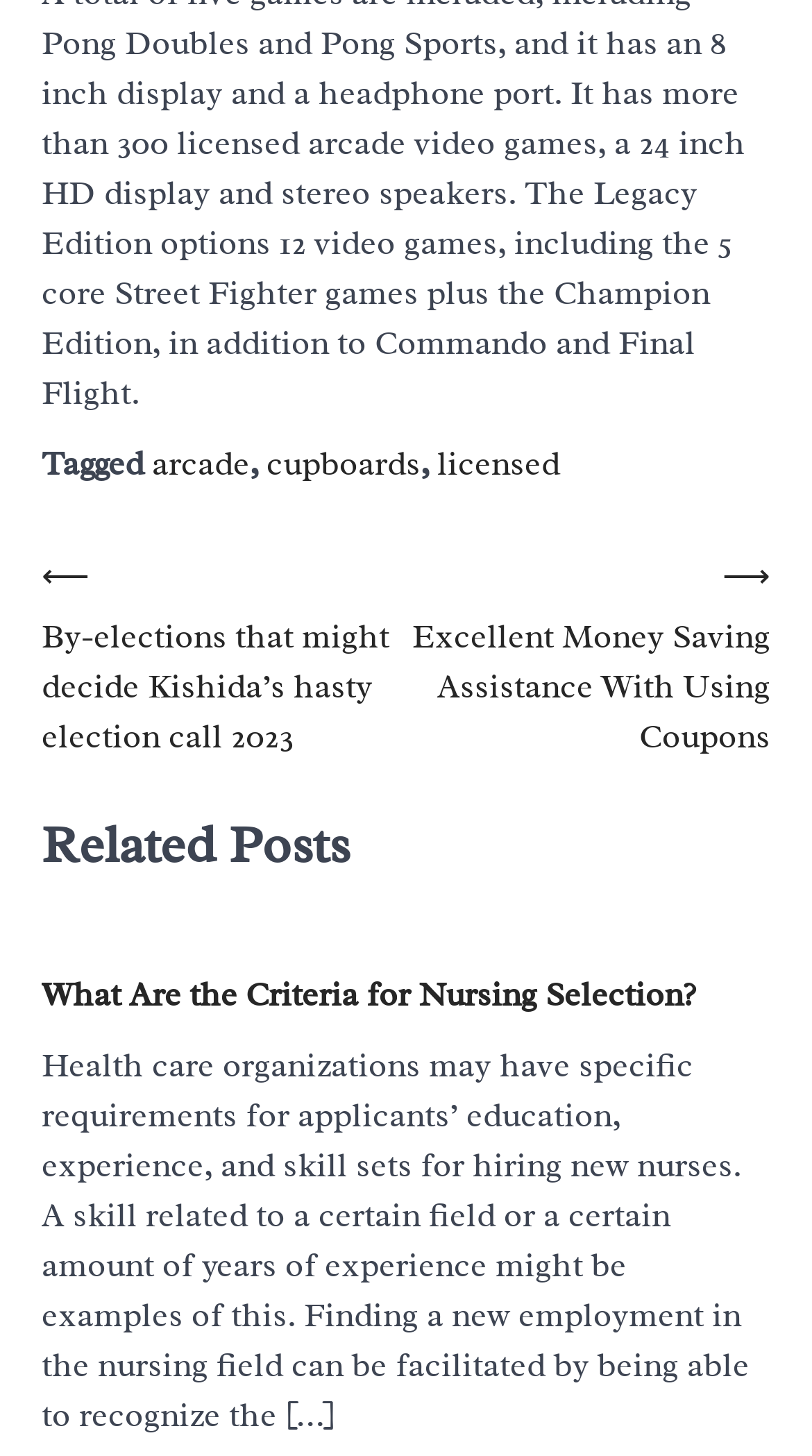Give a short answer to this question using one word or a phrase:
How many sections are there in the webpage?

3